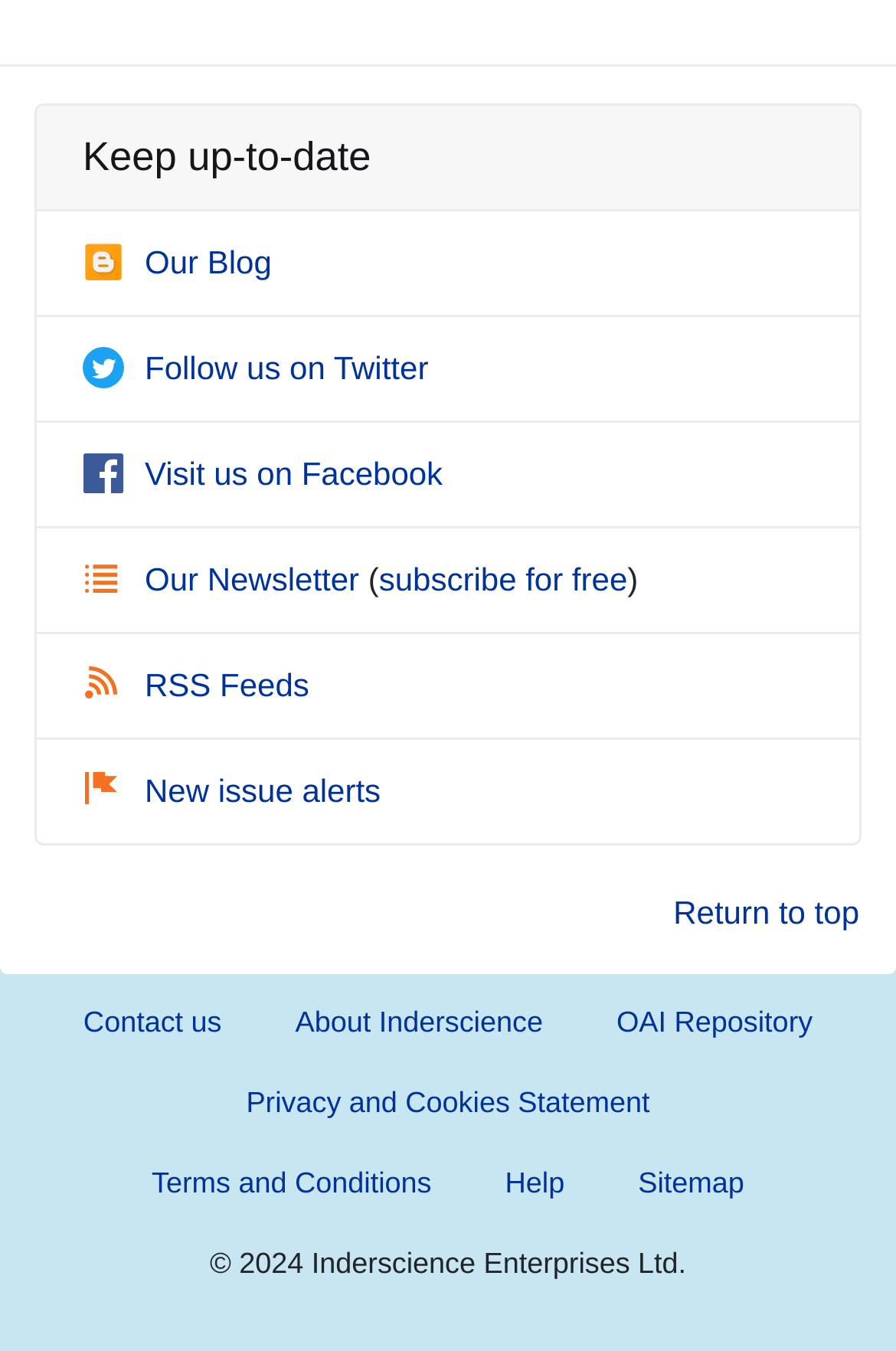What is the year of the copyright statement?
Respond with a short answer, either a single word or a phrase, based on the image.

2024